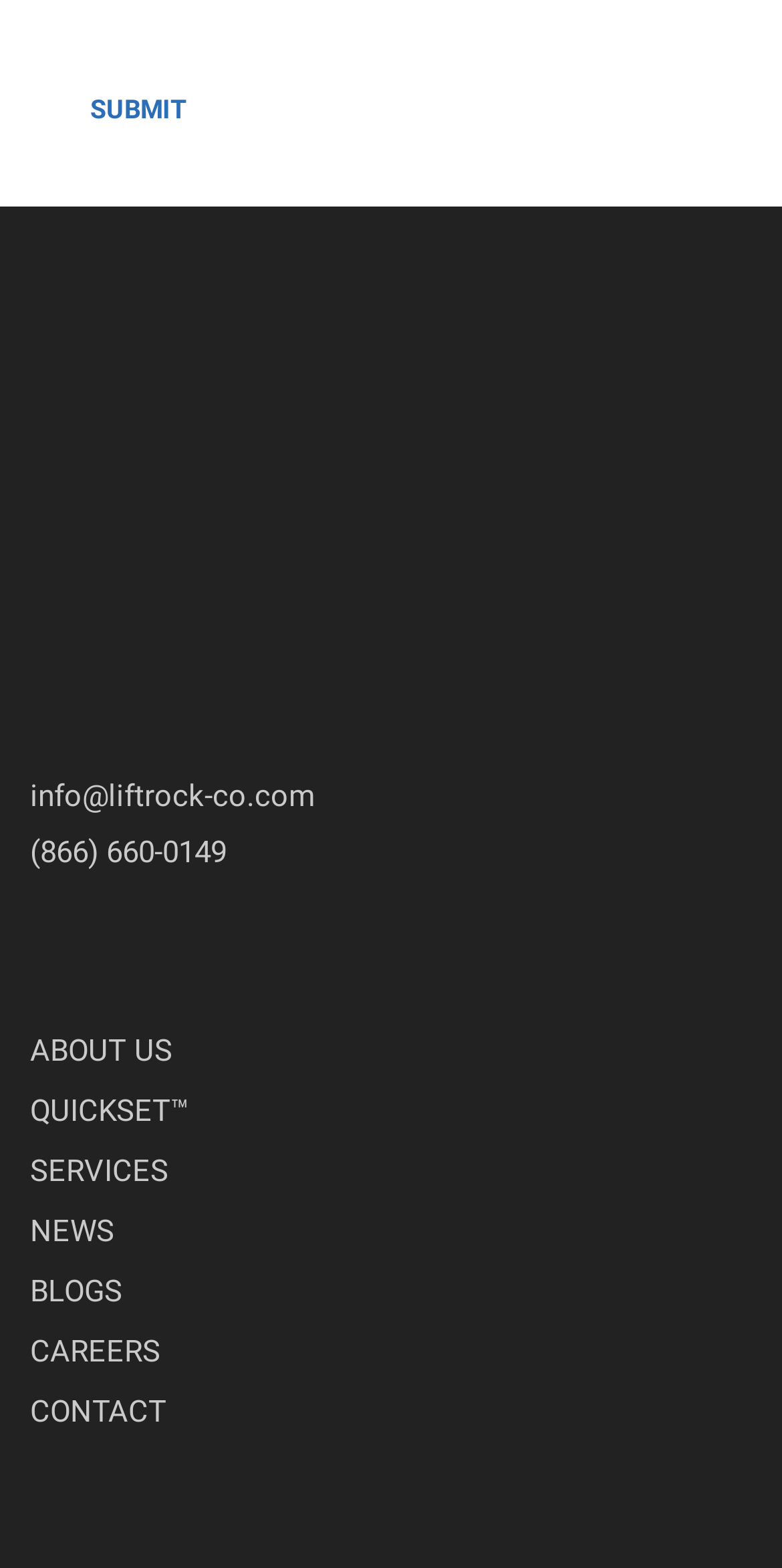Give a short answer using one word or phrase for the question:
How many links are there in the navigation menu?

7